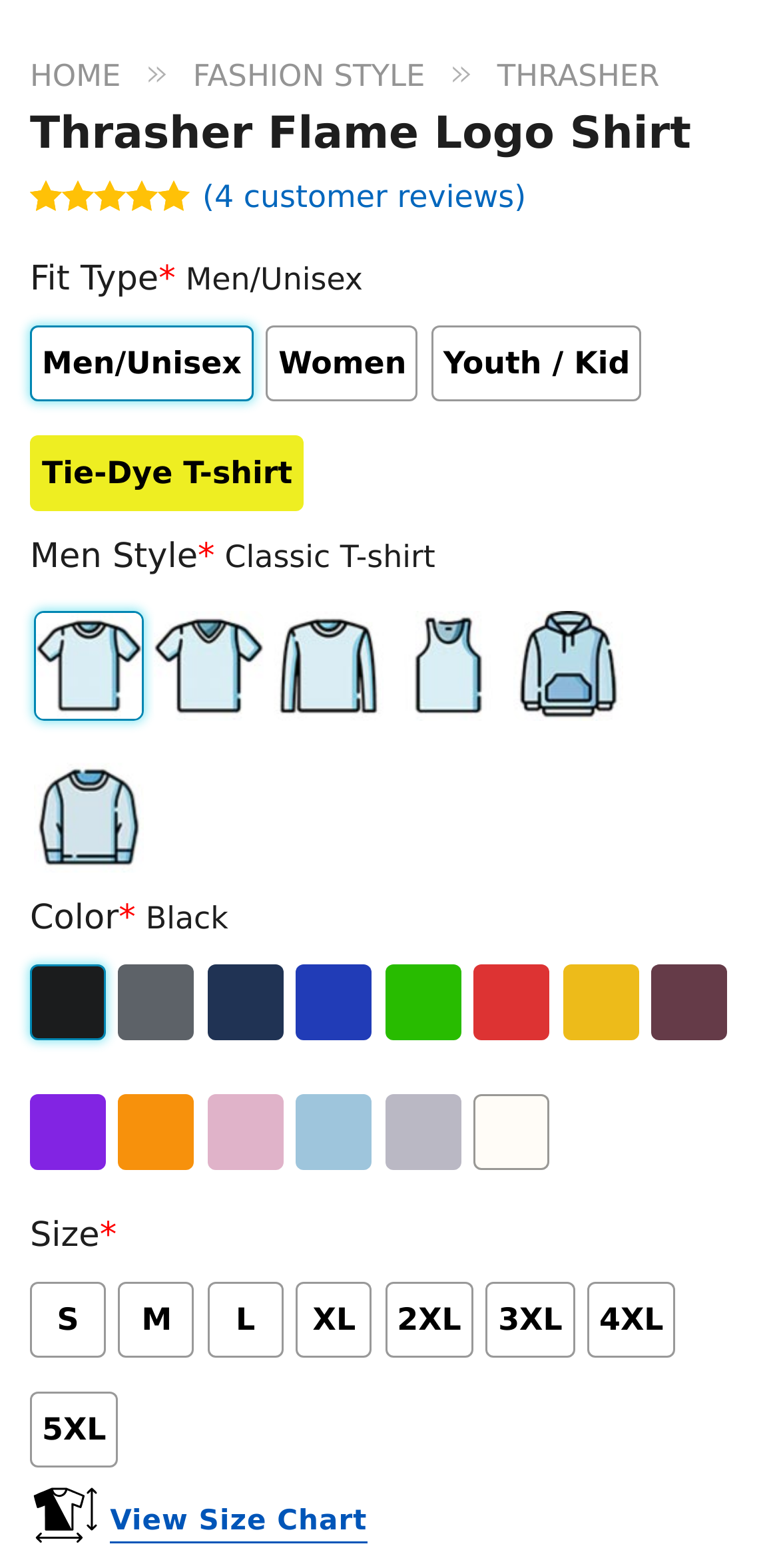Can you look at the image and give a comprehensive answer to the question:
What is the default color of the shirt?

The default color is indicated by the checked radio button 'Black' under the 'Color' section.